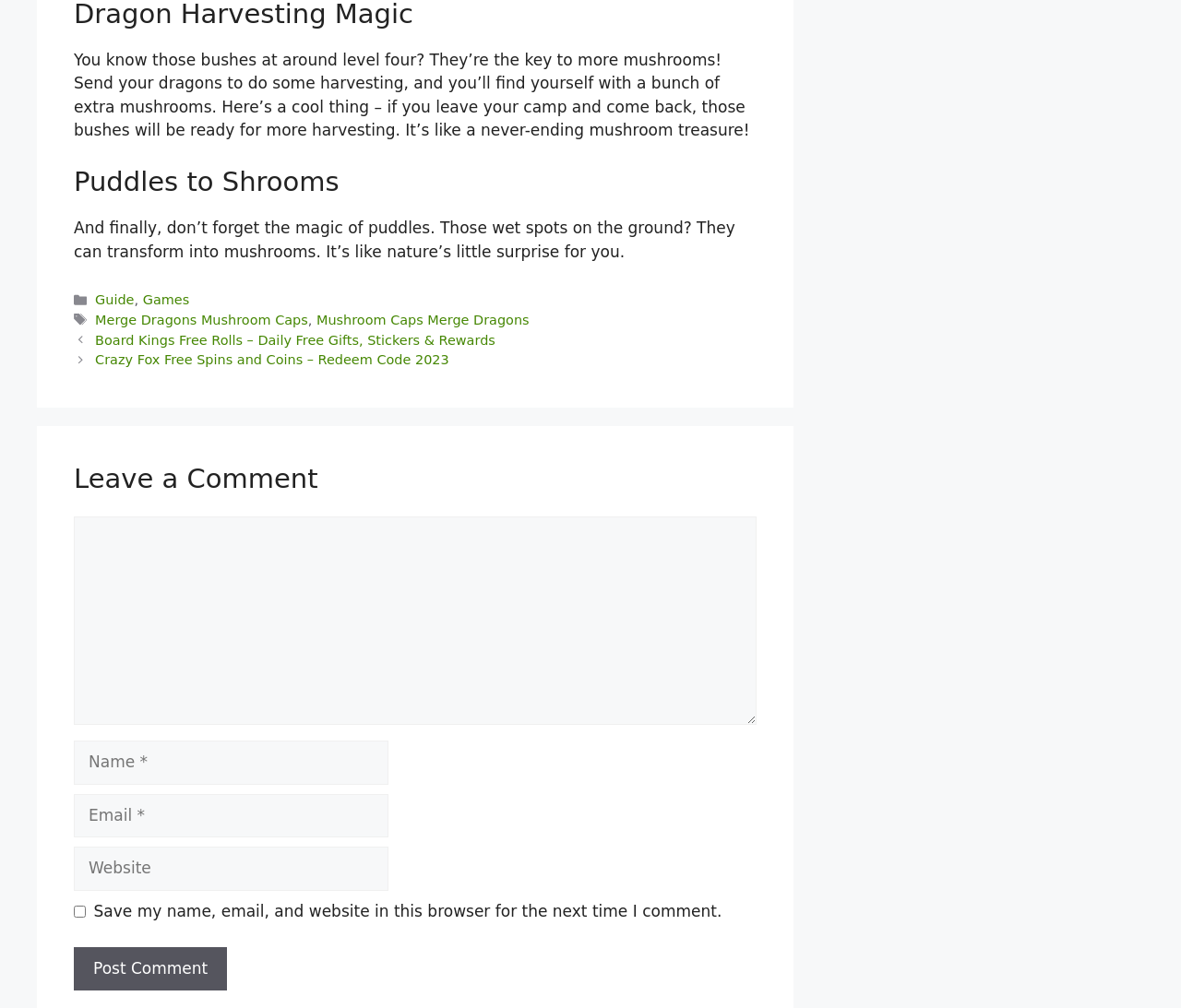What can be harvested from bushes in the game?
Please answer the question with a detailed and comprehensive explanation.

According to the text, 'those bushes at around level four' can be harvested for mushrooms, implying that mushrooms can be obtained from these bushes in the game.